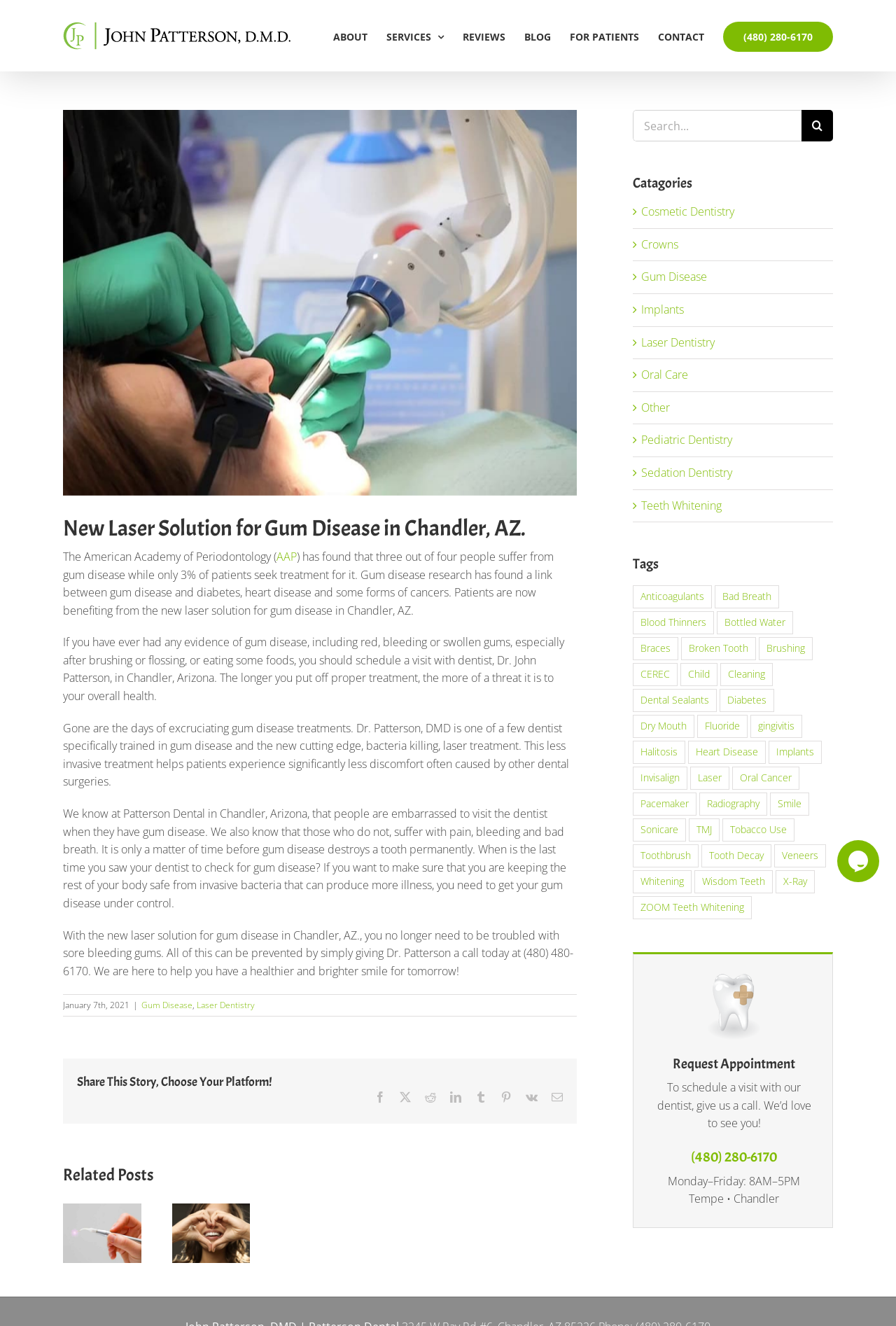Give a one-word or one-phrase response to the question: 
What is the purpose of the 'Share This Story' section?

To share the article on social media